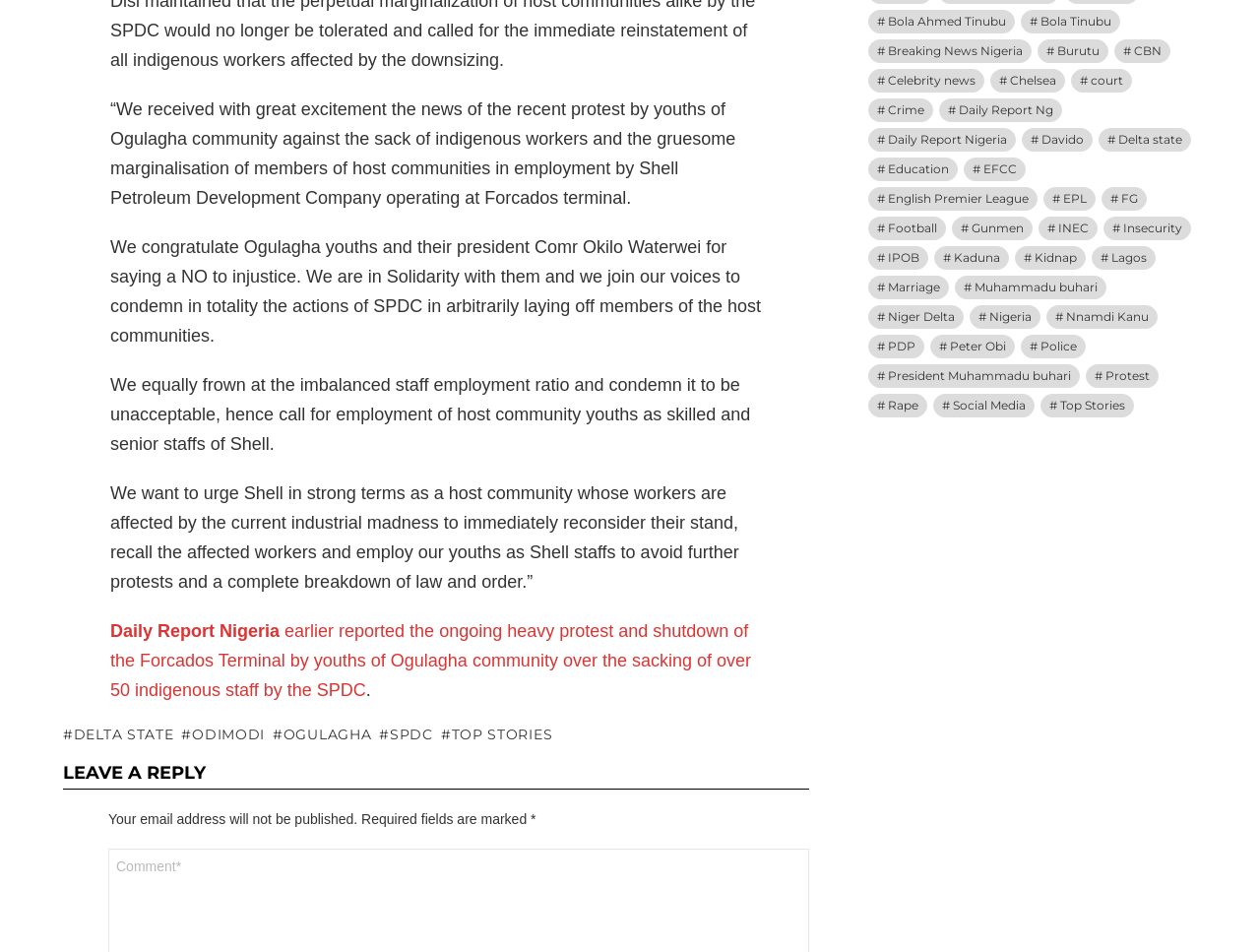Given the element description English Premier League, identify the bounding box coordinates for the UI element on the webpage screenshot. The format should be (top-left x, top-left y, bottom-right x, bottom-right y), with values between 0 and 1.

[0.689, 0.197, 0.823, 0.221]